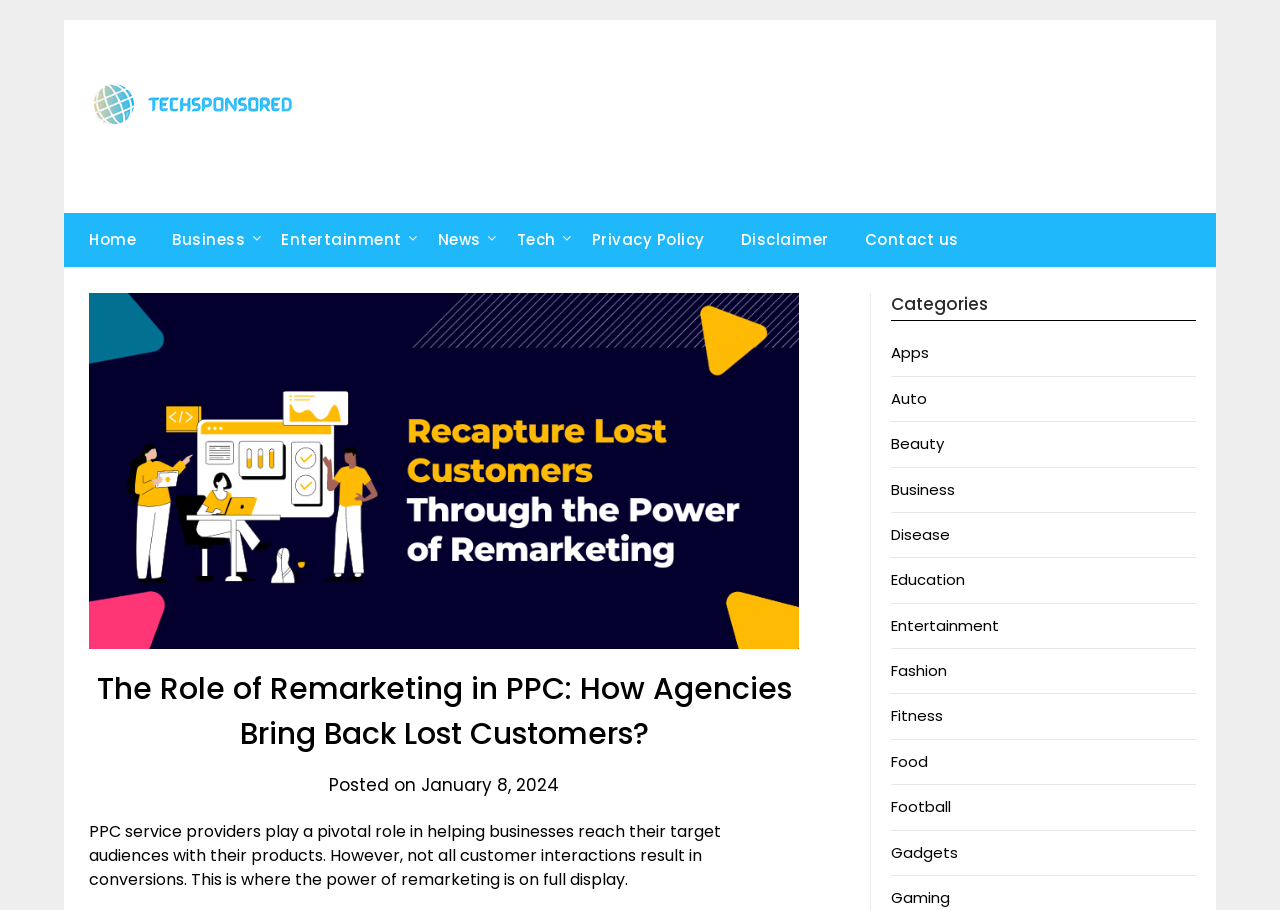Create a detailed narrative of the webpage’s visual and textual elements.

The webpage is about the role of remarketing in PPC (Pay-Per-Click) advertising, specifically how agencies bring back lost customers. At the top-left corner, there is a link to "Tech Sponsored" accompanied by an image with the same name. Below this, there is a navigation menu with links to "Home", "Business", "Entertainment", "News", "Tech", "Privacy Policy", "Disclaimer", and "Contact us".

The main content of the webpage is divided into two sections. On the left side, there is a header section with a heading that reads "The Role of Remarketing in PPC: How Agencies Bring Back Lost Customers?" accompanied by a date "Posted on January 8, 2024". Below this, there is a paragraph of text that explains the importance of remarketing in PPC advertising.

On the right side, there is a section with a heading "Categories" that lists various categories such as "Apps", "Auto", "Beauty", "Business", and many others. Each category is a link that likely leads to a page with related content.

There is an image on the page, but it does not have a descriptive text. The image is positioned below the navigation menu and above the main content section.